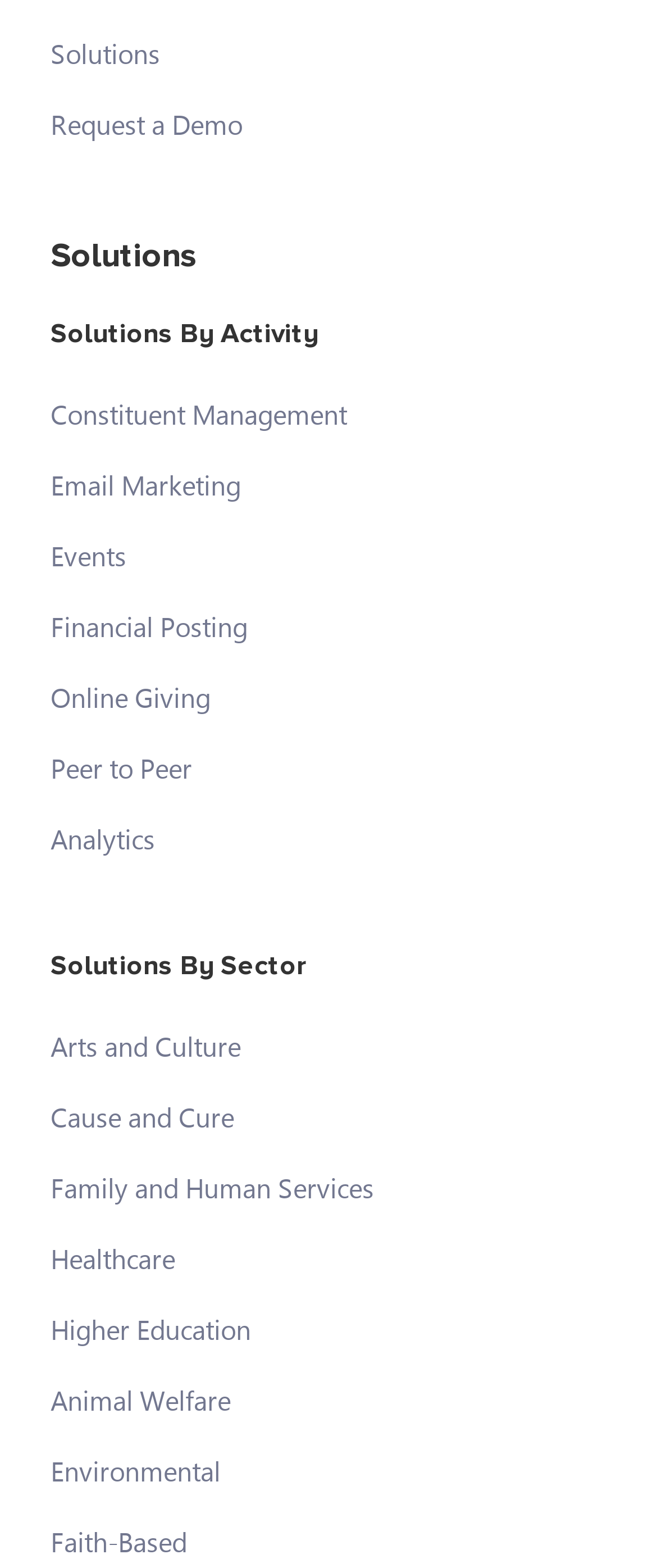Using floating point numbers between 0 and 1, provide the bounding box coordinates in the format (top-left x, top-left y, bottom-right x, bottom-right y). Locate the UI element described here: Animal Welfare

[0.077, 0.828, 0.351, 0.851]